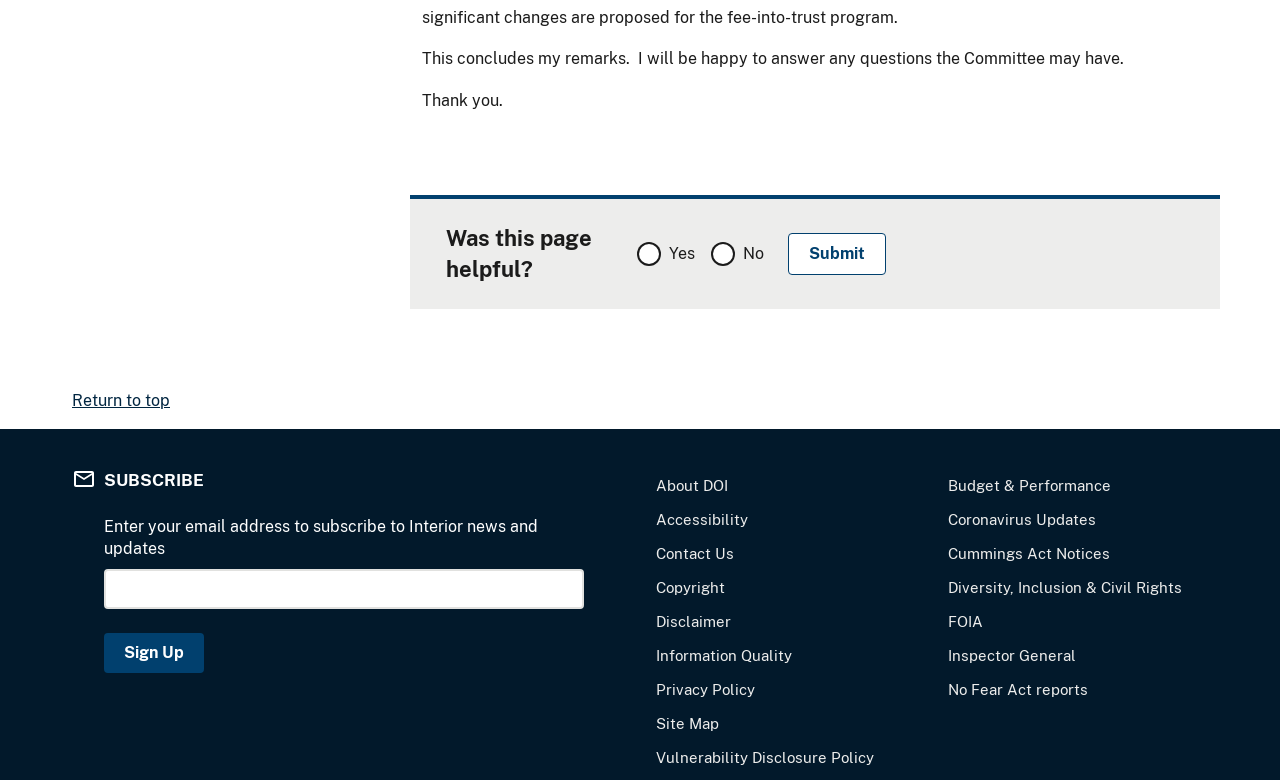Could you determine the bounding box coordinates of the clickable element to complete the instruction: "Check the Budget & Performance page"? Provide the coordinates as four float numbers between 0 and 1, i.e., [left, top, right, bottom].

[0.741, 0.611, 0.868, 0.633]